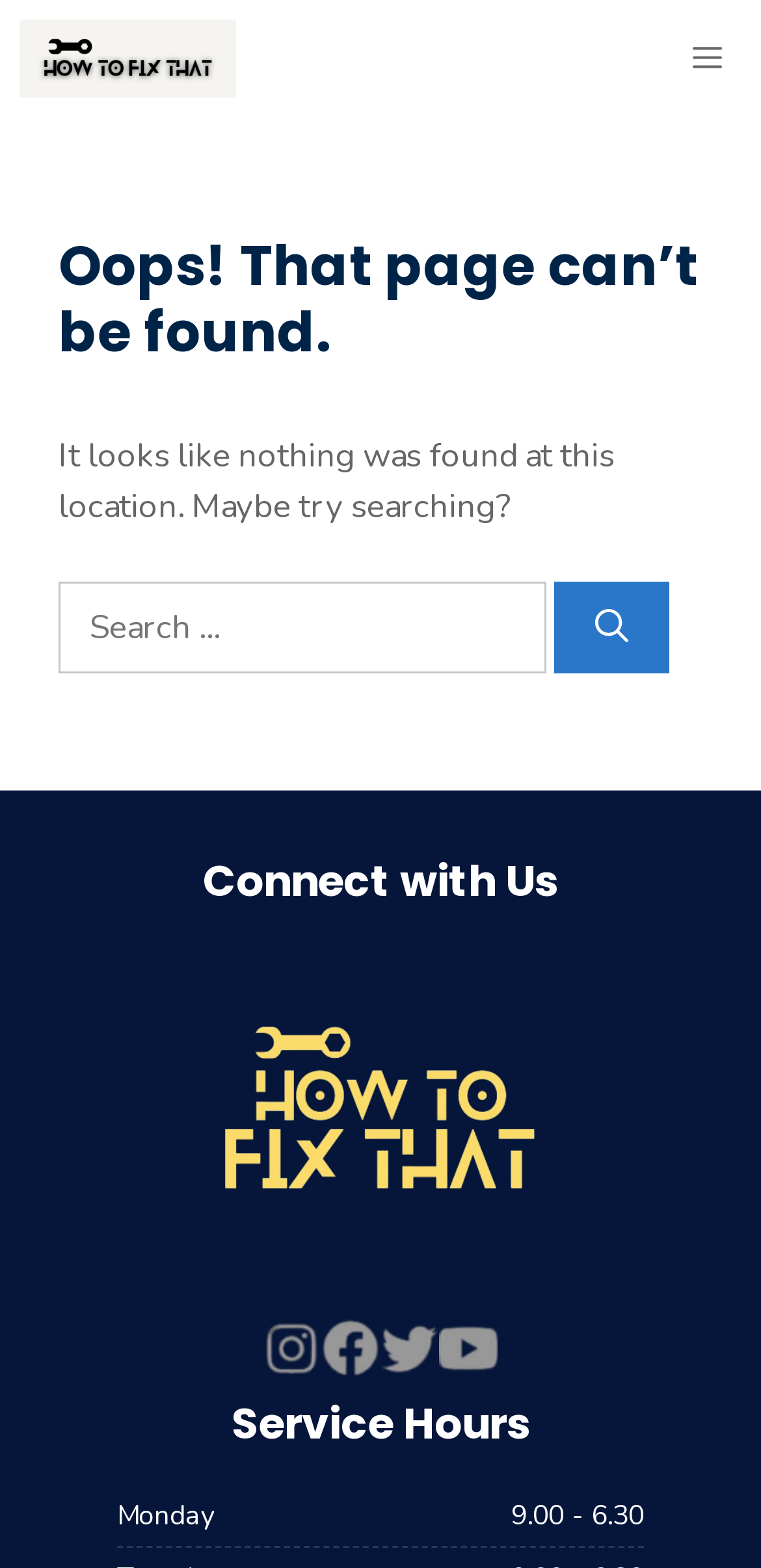Give the bounding box coordinates for this UI element: "Menu". The coordinates should be four float numbers between 0 and 1, arranged as [left, top, right, bottom].

[0.849, 0.0, 1.0, 0.075]